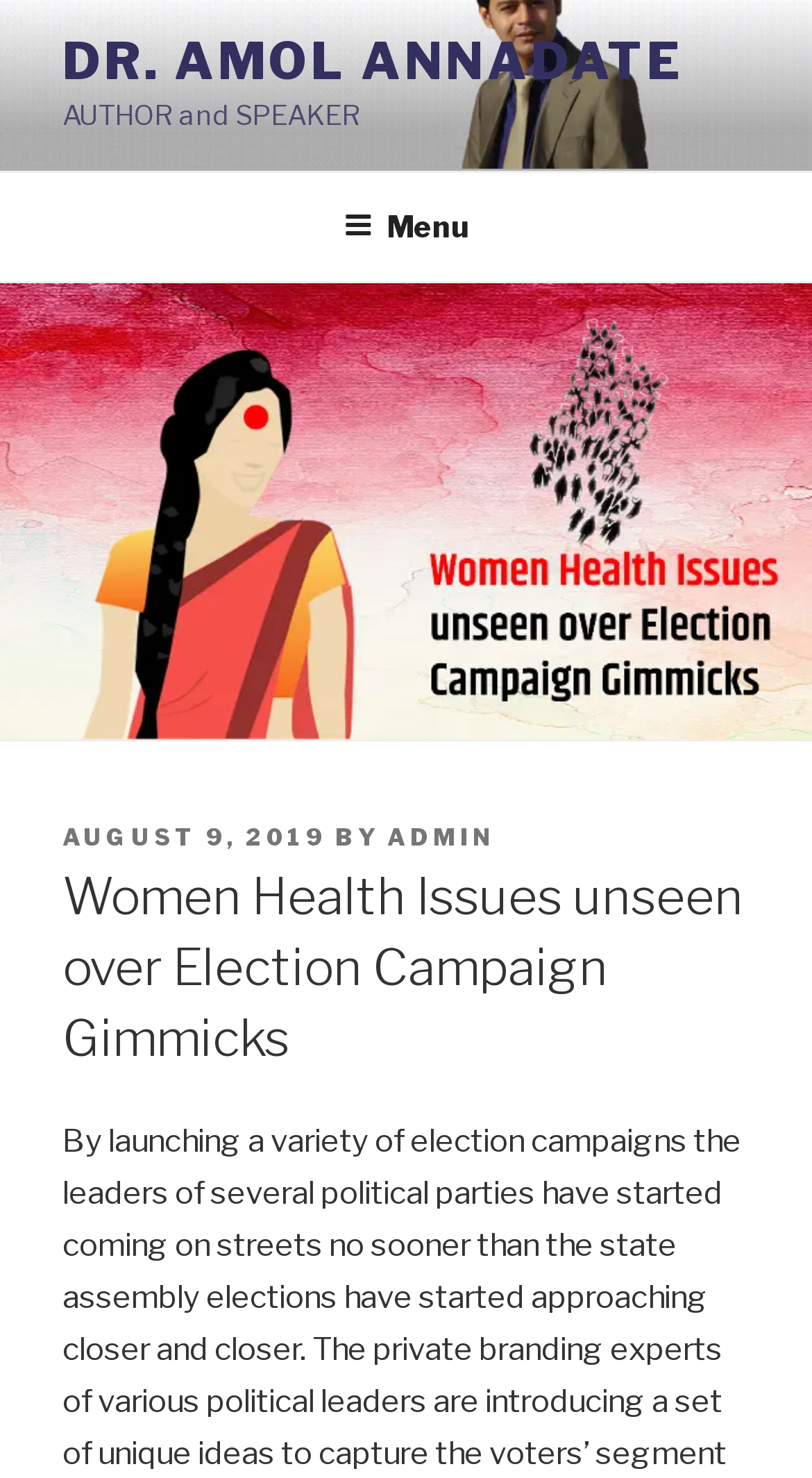Who is the admin of the website?
Based on the content of the image, thoroughly explain and answer the question.

I found the answer by looking at the link element with the text 'ADMIN' which is located near the StaticText element with the text 'BY', indicating that the admin of the website is the one who posted the article.